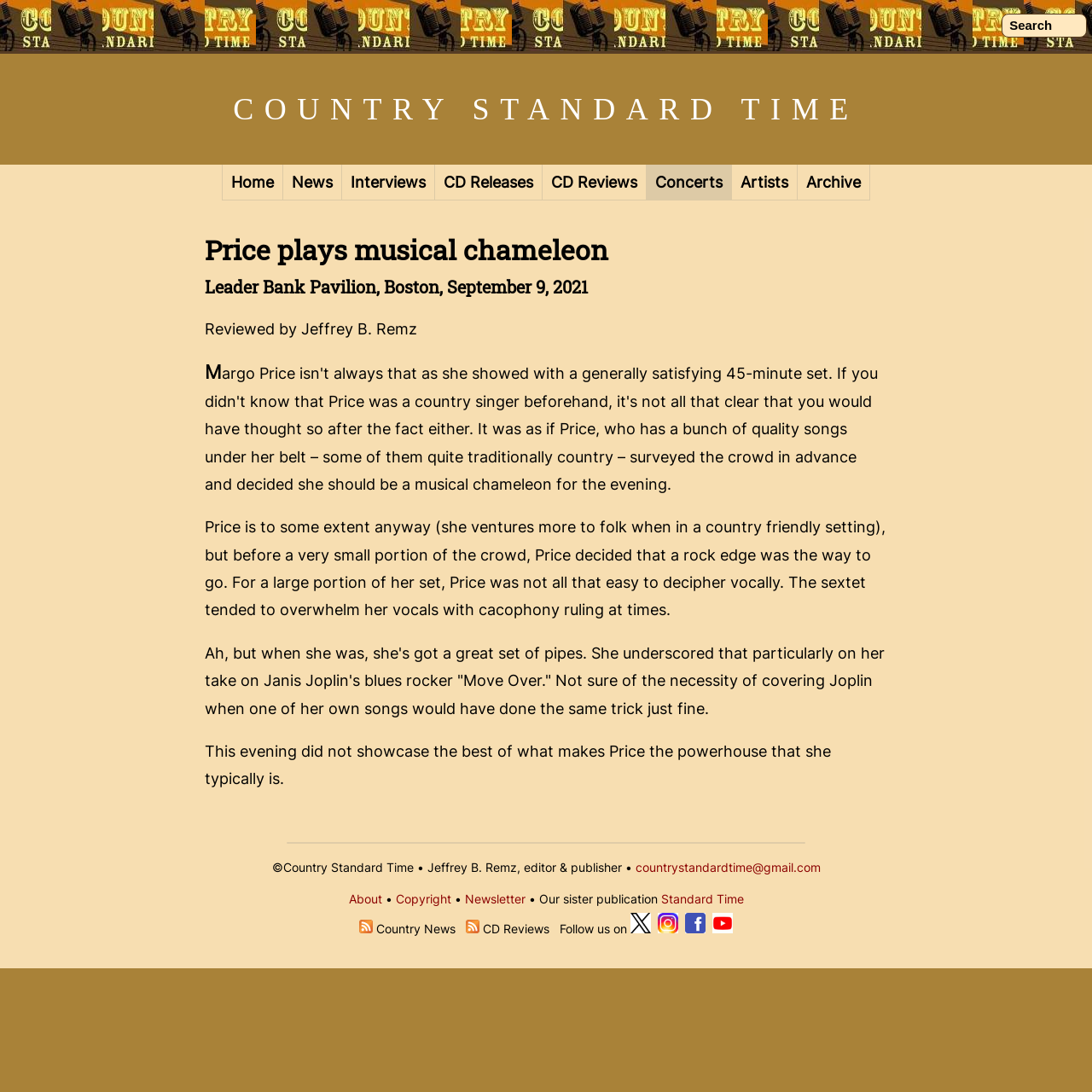Pinpoint the bounding box coordinates of the element that must be clicked to accomplish the following instruction: "Follow on Twitter". The coordinates should be in the format of four float numbers between 0 and 1, i.e., [left, top, right, bottom].

[0.577, 0.844, 0.596, 0.857]